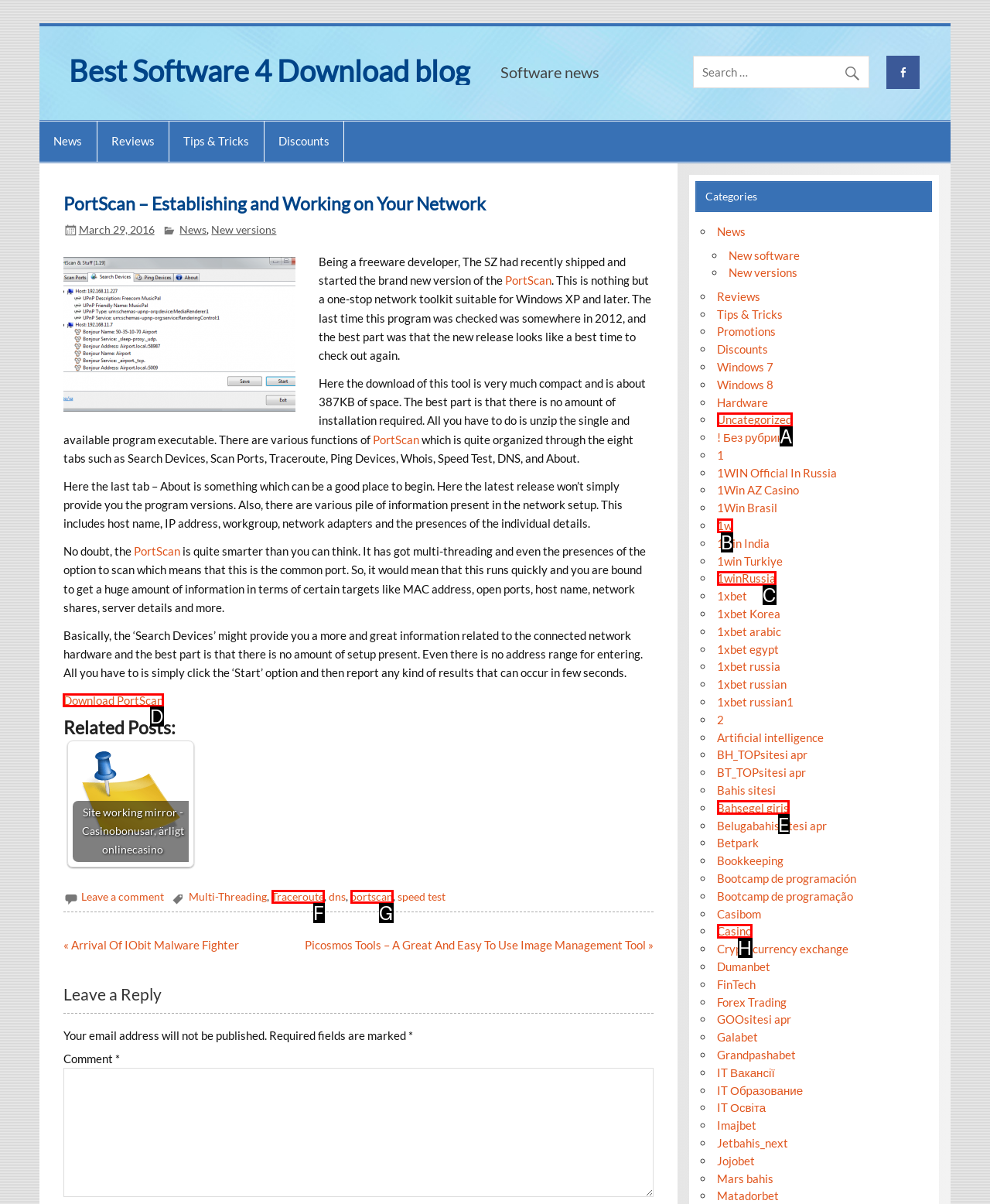Choose the letter of the UI element necessary for this task: Download PortScan
Answer with the correct letter.

D